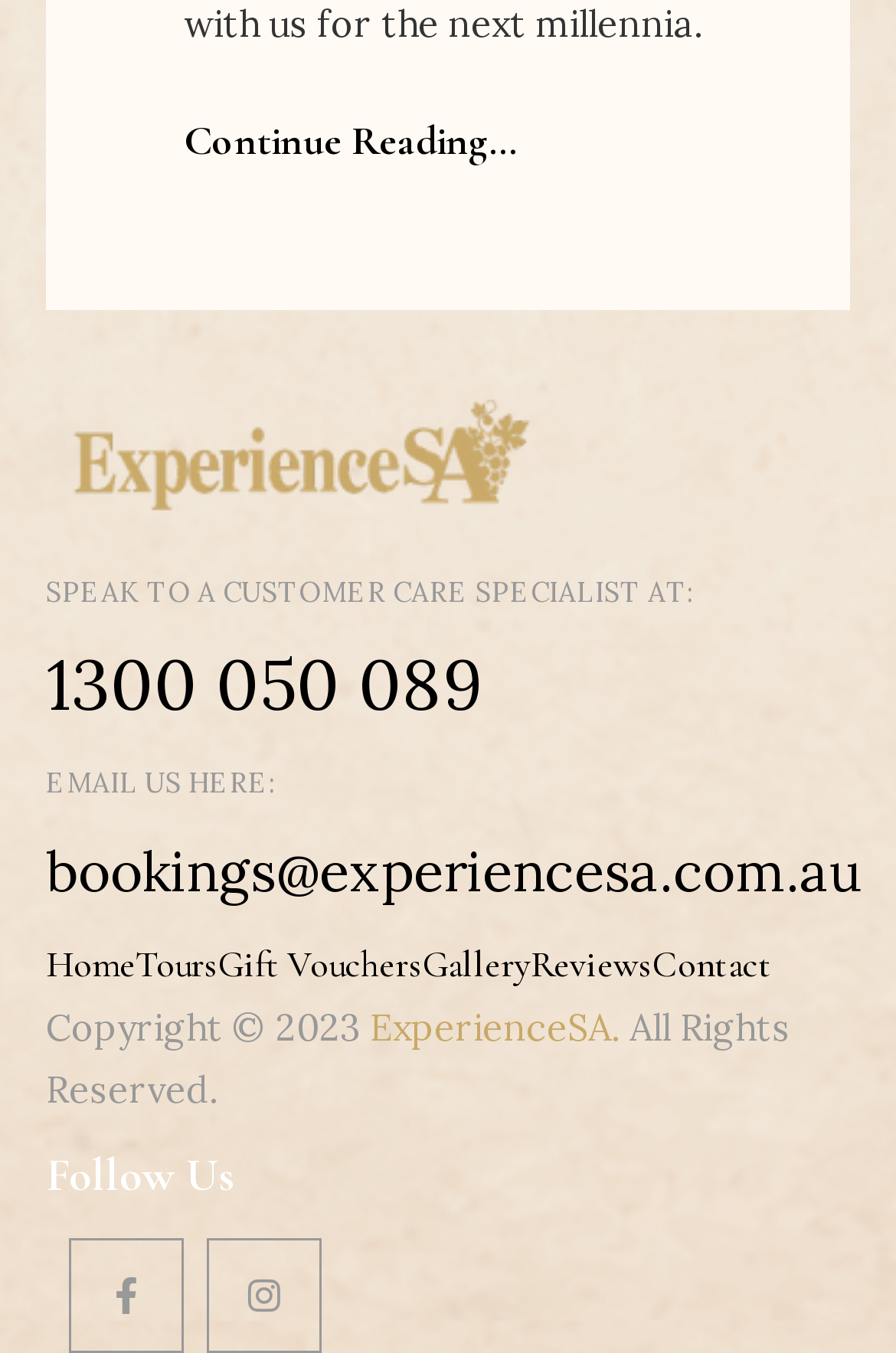Answer the question using only a single word or phrase: 
What is the email address to contact for bookings?

bookings@experiencesa.com.au